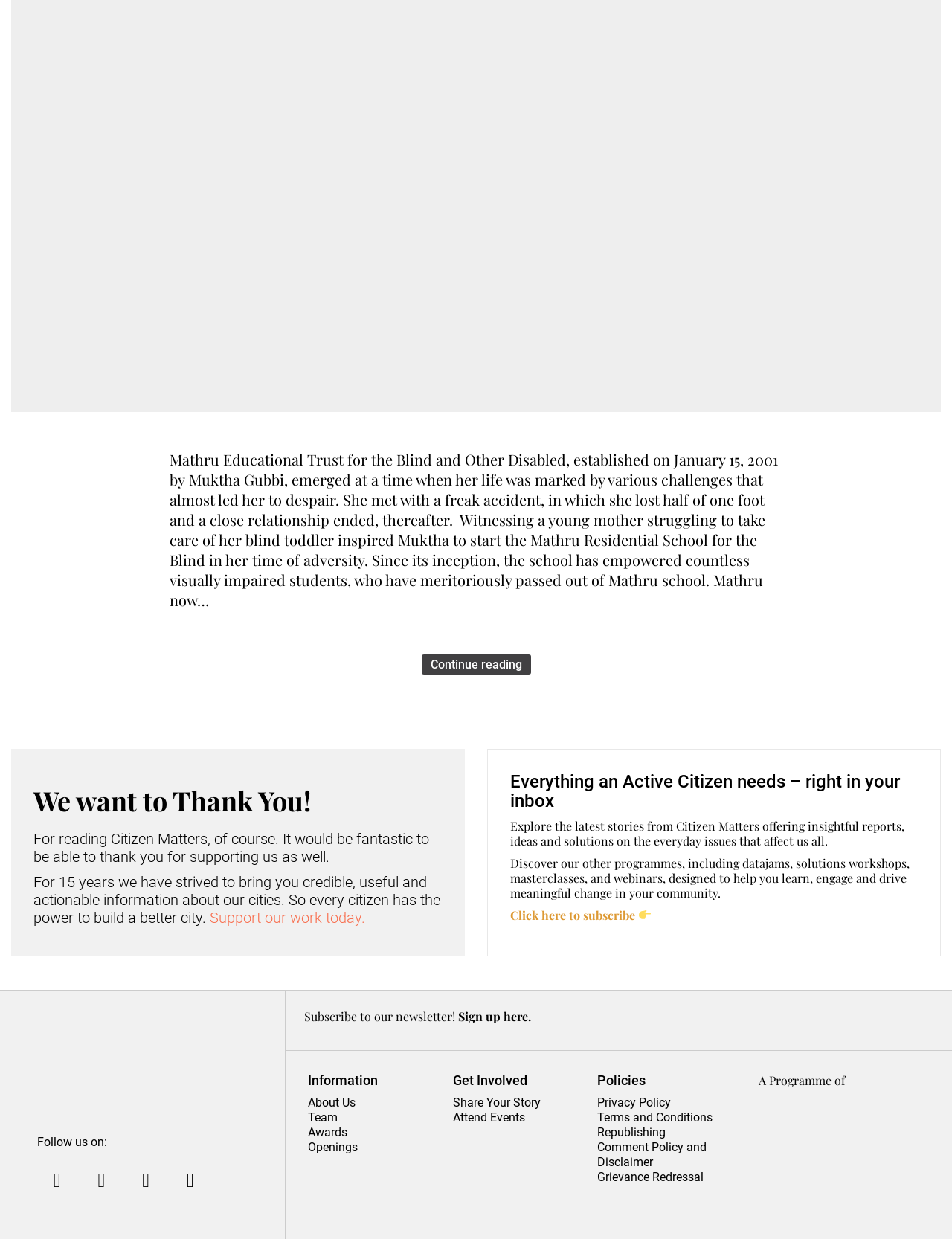What is the purpose of the Mathru Residential School for the Blind?
Respond to the question with a single word or phrase according to the image.

To empower visually impaired students